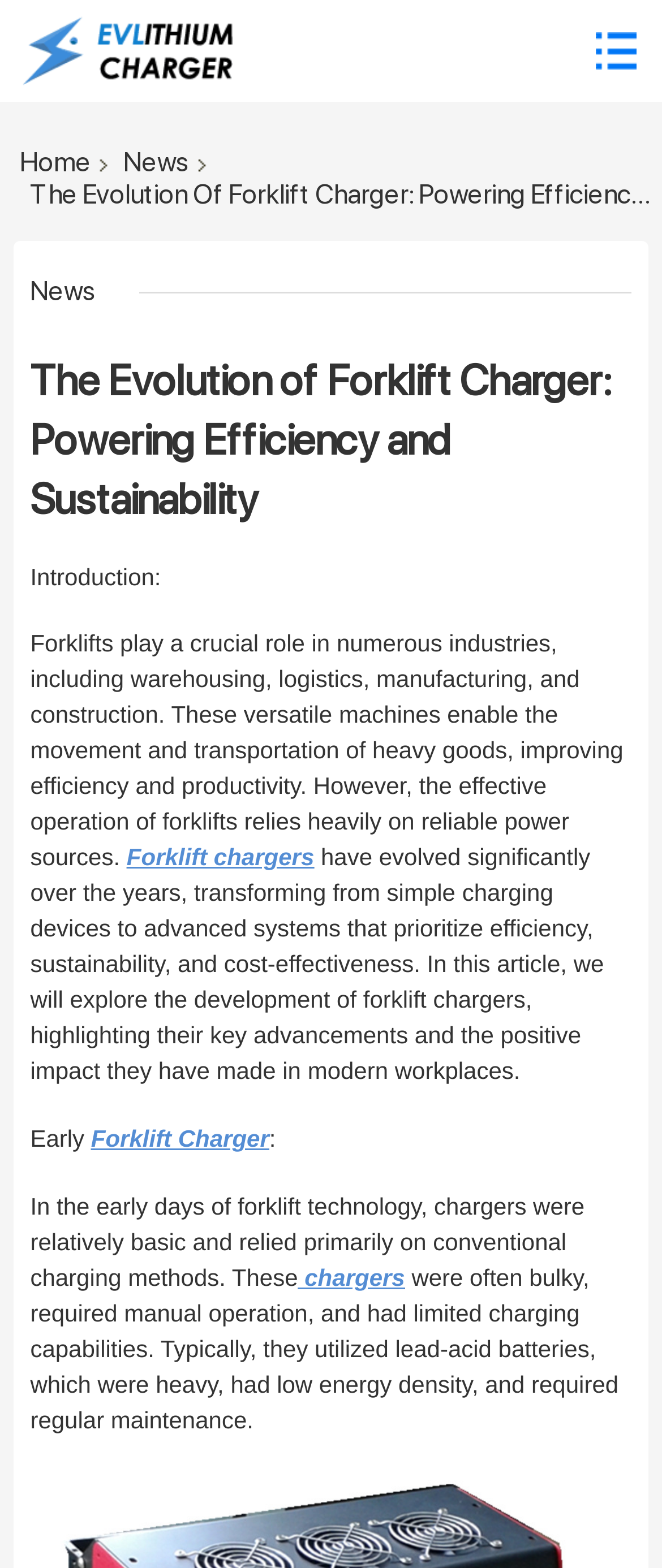Respond with a single word or phrase:
What type of batteries were used in early forklift chargers?

Lead-acid batteries